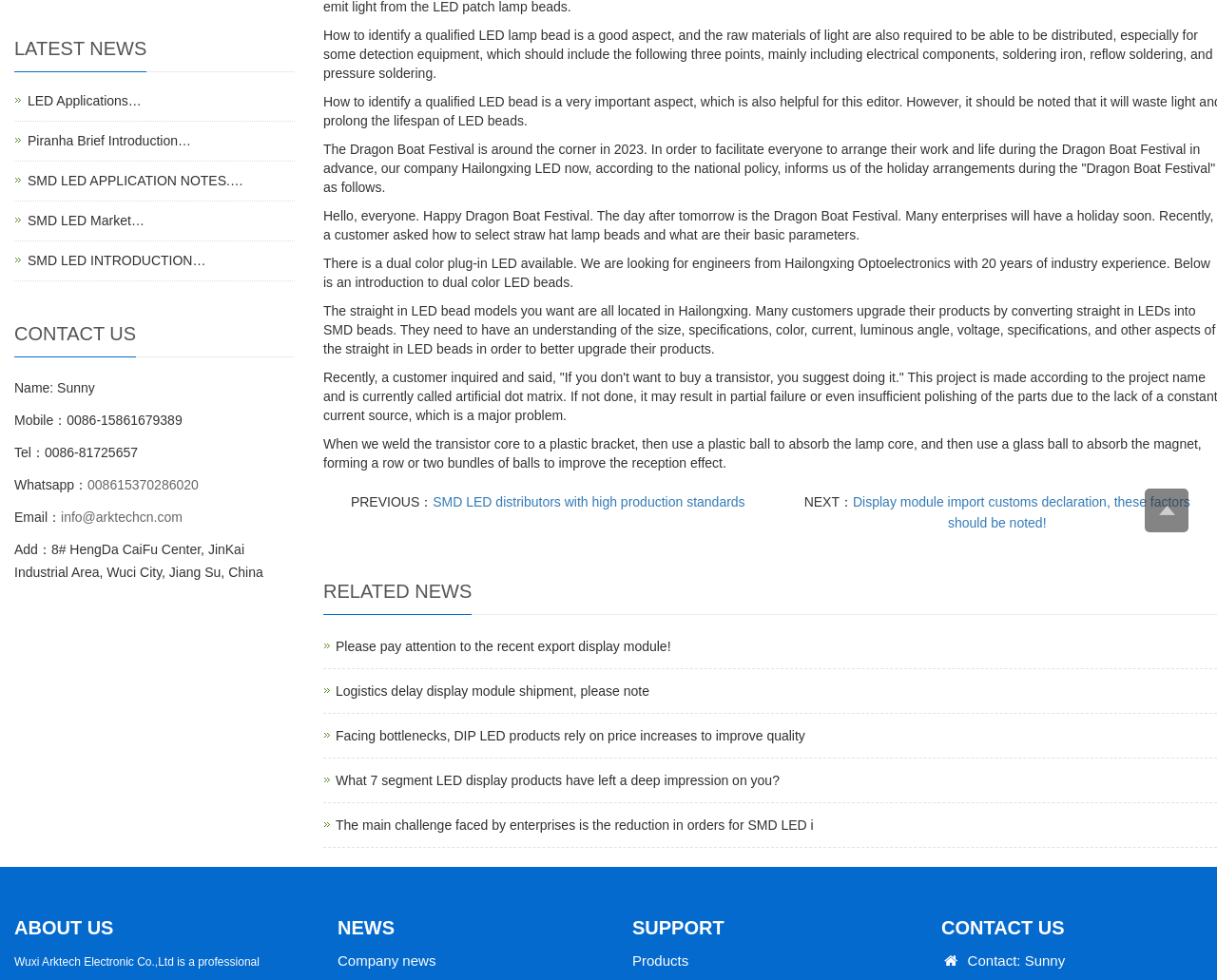Based on the element description, predict the bounding box coordinates (top-left x, top-left y, bottom-right x, bottom-right y) for the UI element in the screenshot: Piranha Brief Introduction…

[0.023, 0.136, 0.157, 0.151]